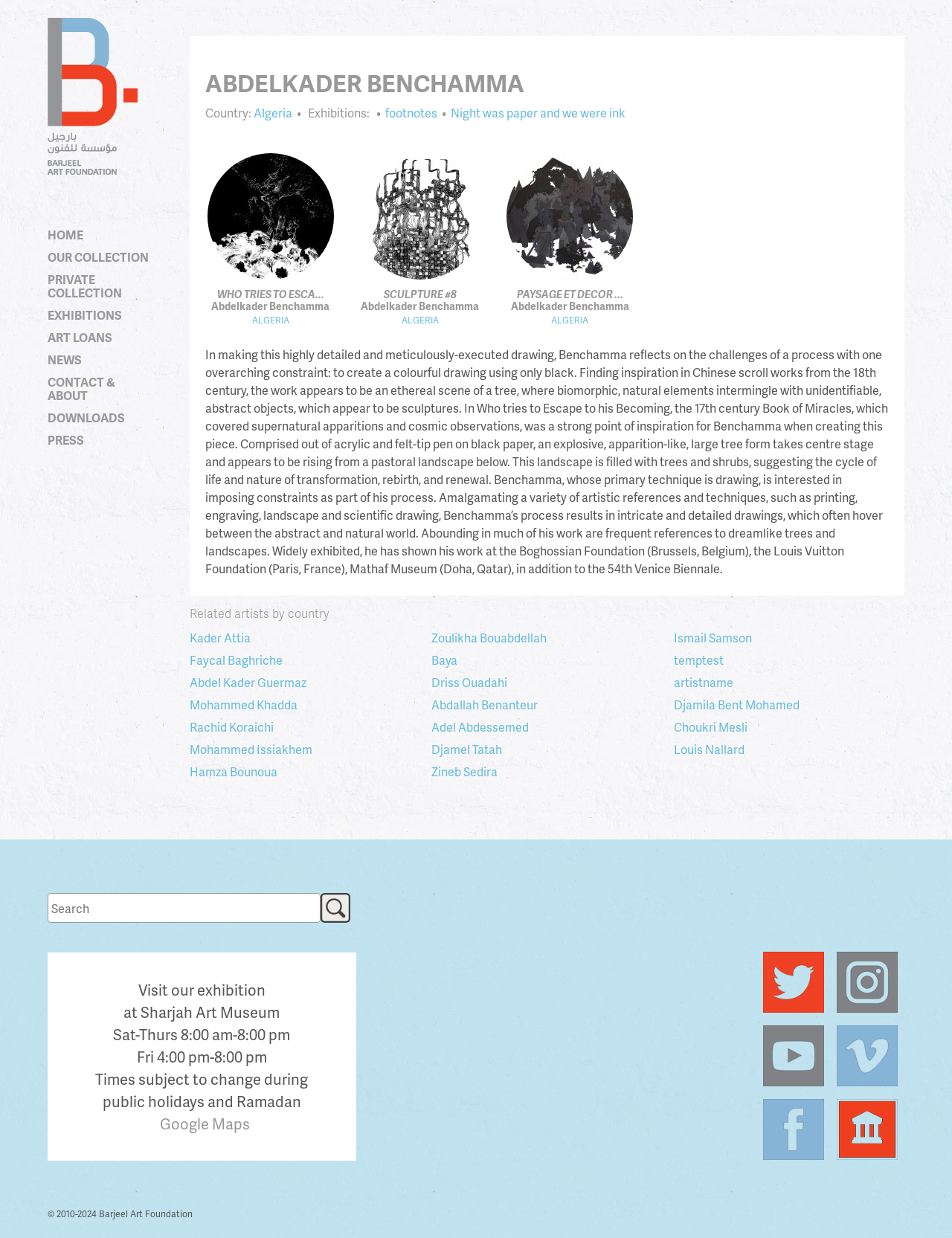Identify the bounding box coordinates of the area you need to click to perform the following instruction: "Click the 'Home' link".

[0.05, 0.184, 0.165, 0.195]